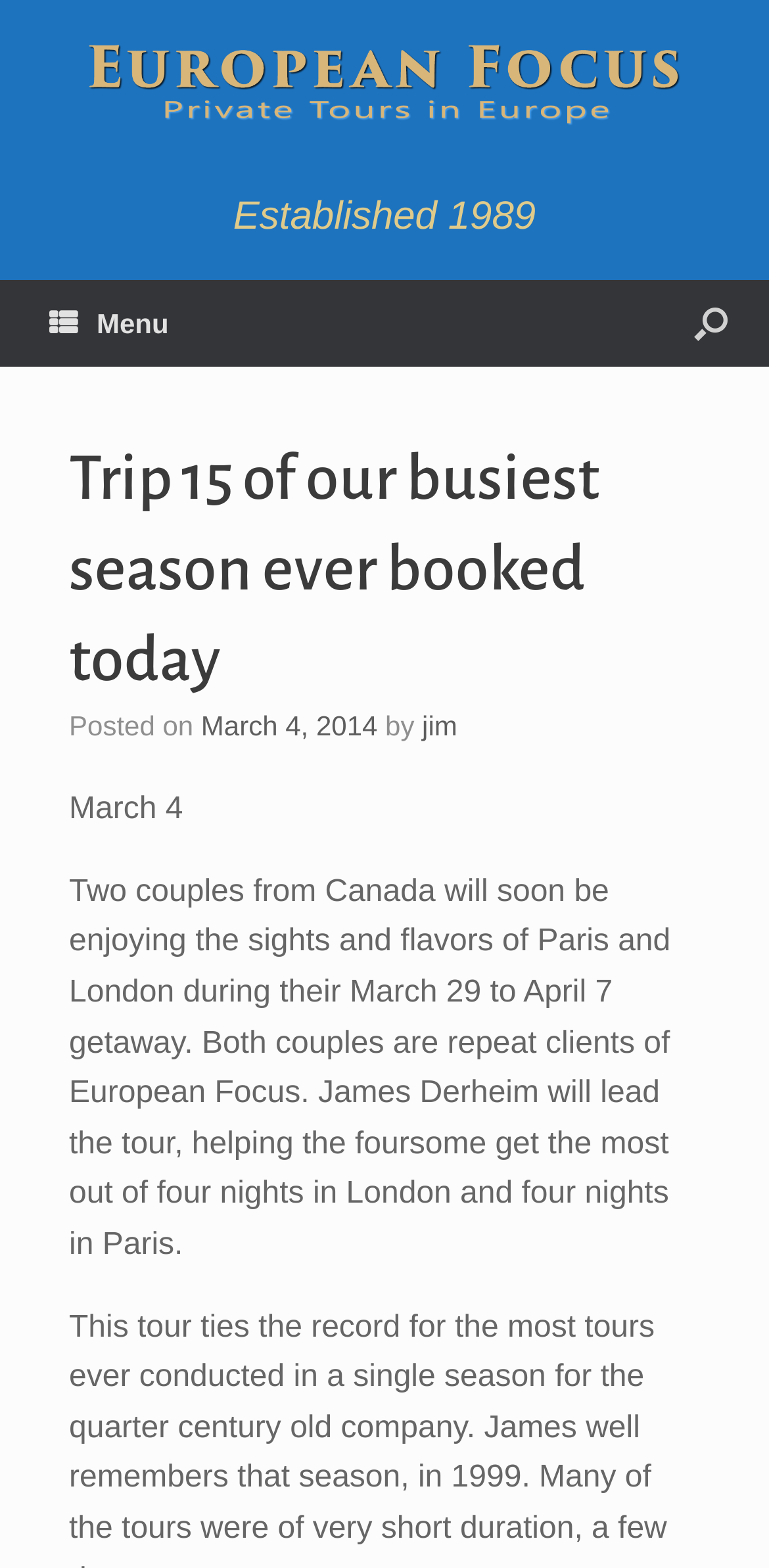Find and extract the text of the primary heading on the webpage.

Trip 15 of our busiest season ever booked today